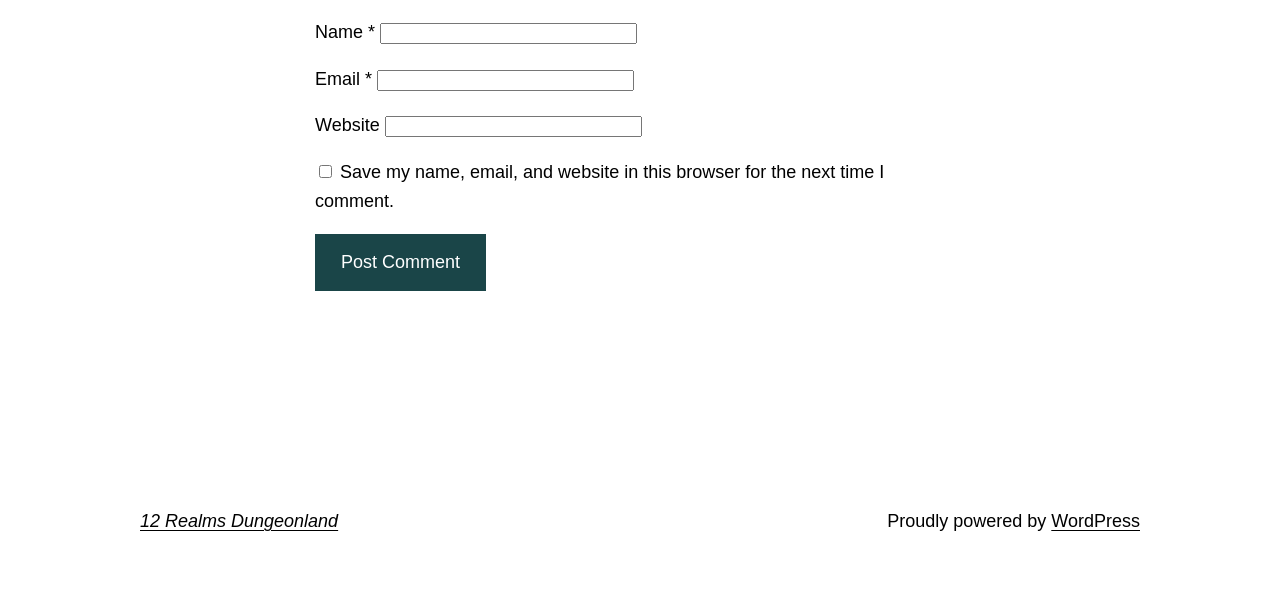Refer to the screenshot and answer the following question in detail:
What is the purpose of the textboxes?

The webpage has three textboxes with labels 'Name', 'Email', and 'Website'. These textboxes are likely used to input personal information, suggesting that the webpage is used for commenting or registration purposes.